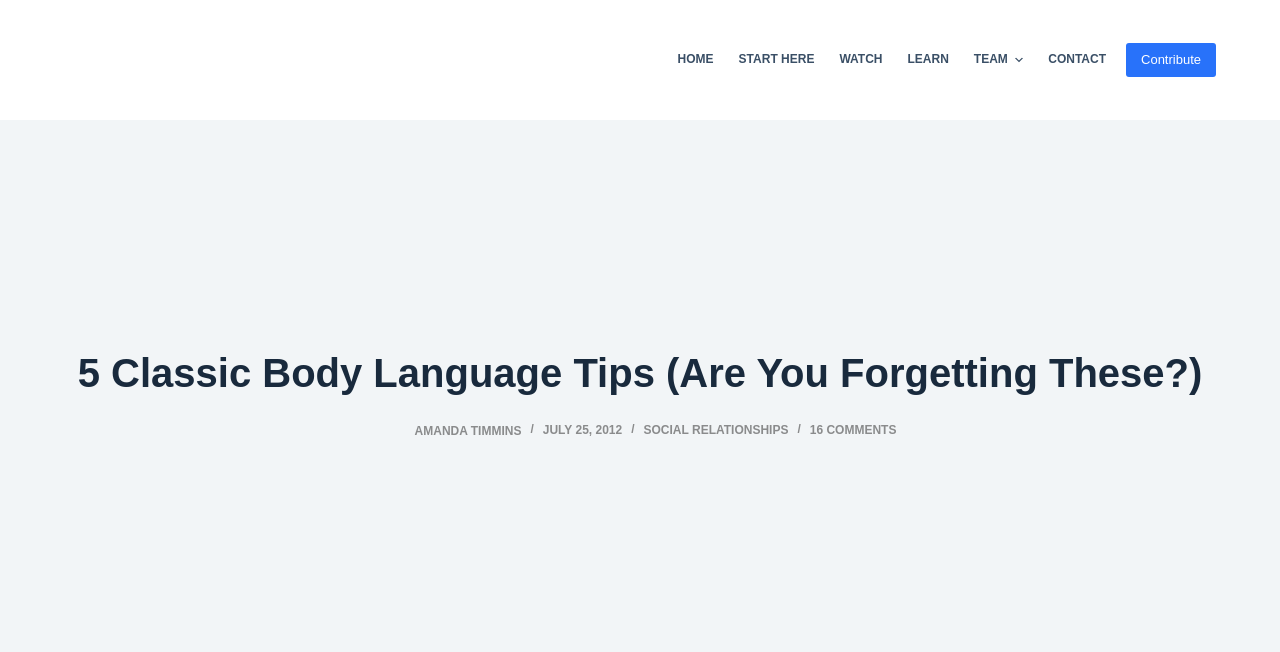Based on the image, give a detailed response to the question: What is the author of the article?

I found a link element with the text 'Amanda Timmins' which is likely to be the author of the article. This link element is accompanied by an image with the same text, further supporting this conclusion.